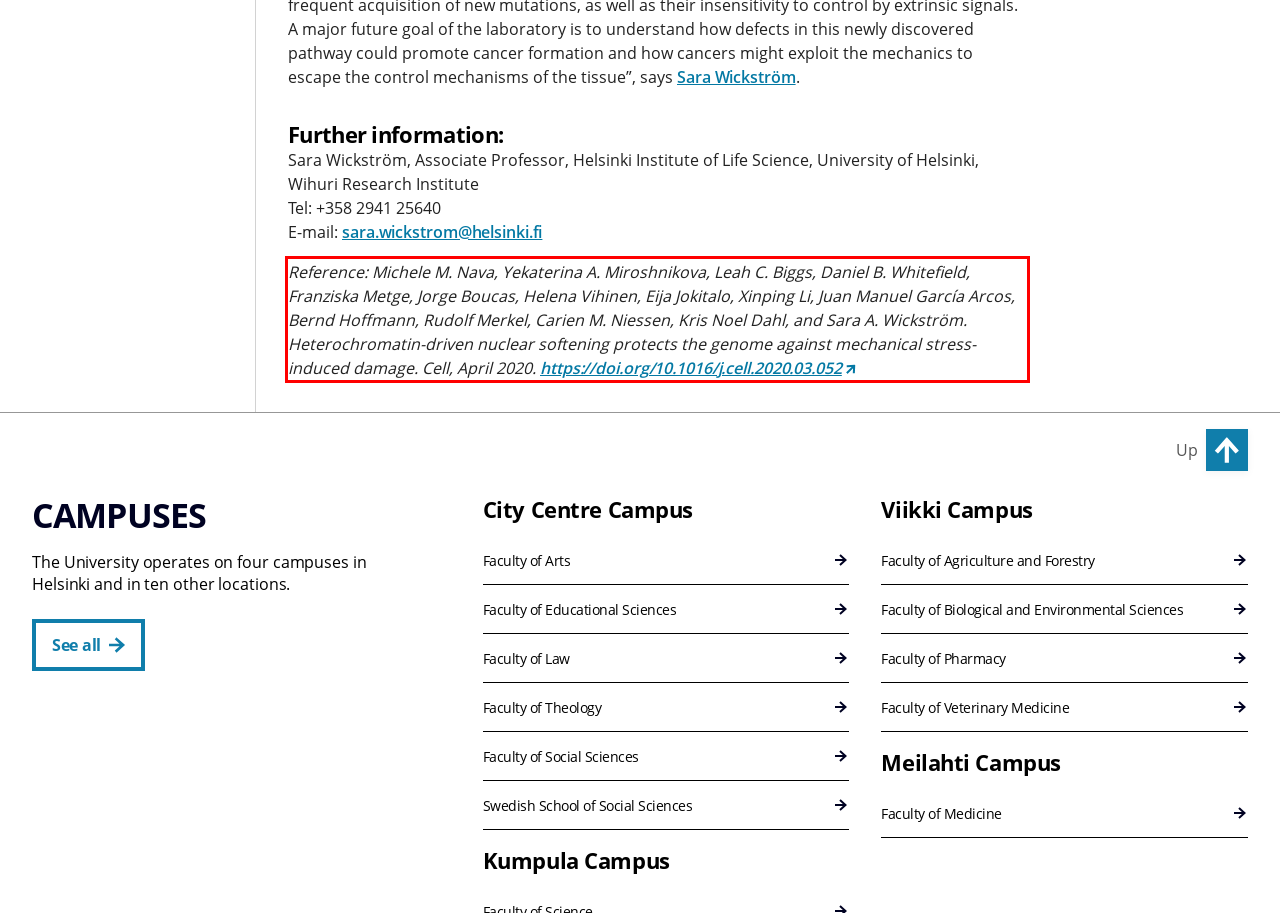Analyze the red bounding box in the provided webpage screenshot and generate the text content contained within.

Reference: Michele M. Nava, Yekaterina A. Miroshnikova, Leah C. Biggs, Daniel B. Whitefield, Franziska Metge, Jorge Boucas, Helena Vihinen, Eija Jokitalo, Xinping Li, Juan Manuel García Arcos, Bernd Hoffmann, Rudolf Merkel, Carien M. Niessen, Kris Noel Dahl, and Sara A. Wickström. Heterochromatin-driven nuclear softening protects the genome against mechanical stress-induced damage. Cell, April 2020. https://doi.org/10.1016/j.cell.2020.03.052